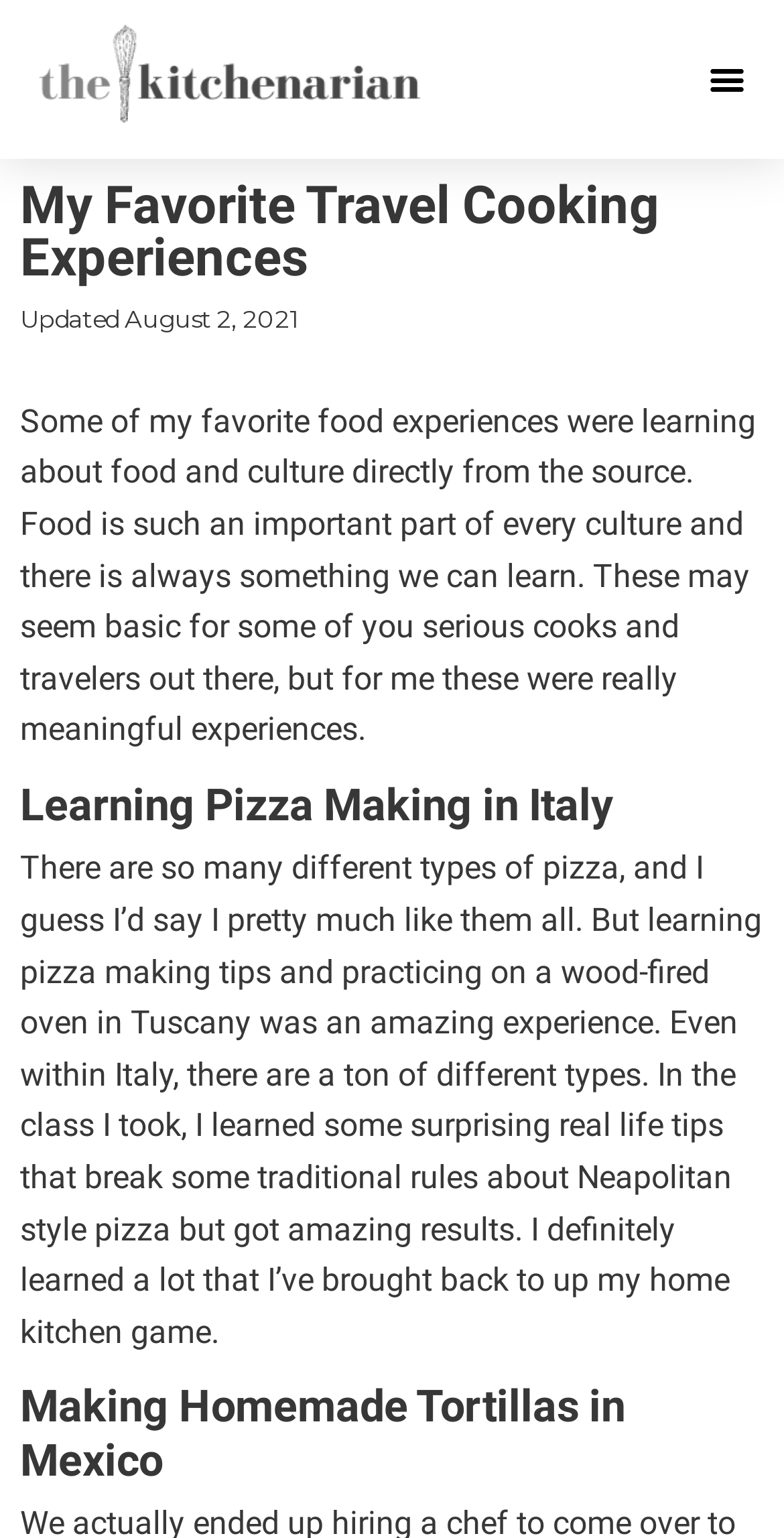Explain the webpage in detail, including its primary components.

The webpage is about the author's favorite travel cooking experiences. At the top right corner, there is a button labeled "Menu Toggle". Below it, a large heading "My Favorite Travel Cooking Experiences" spans across the page. Underneath, there are two lines of text, "Updated" and "August 2, 2021", indicating the date of the post.

The main content of the page is divided into three sections, each with a heading. The first section, "Some of my favorite food experiences...", is a brief introduction to the importance of food in different cultures. This text block takes up most of the top half of the page.

The second section, "Learning Pizza Making in Italy", is located below the introduction. It describes the author's experience learning pizza making tips in Tuscany, Italy, and shares some surprising real-life tips learned in the class.

The third section, "Making Homemade Tortillas in Mexico", is positioned at the bottom of the page. Although its content is not fully described in the accessibility tree, it likely shares the author's experience making homemade tortillas in Mexico.

Overall, the webpage is a personal blog post sharing the author's culinary experiences during their travels.